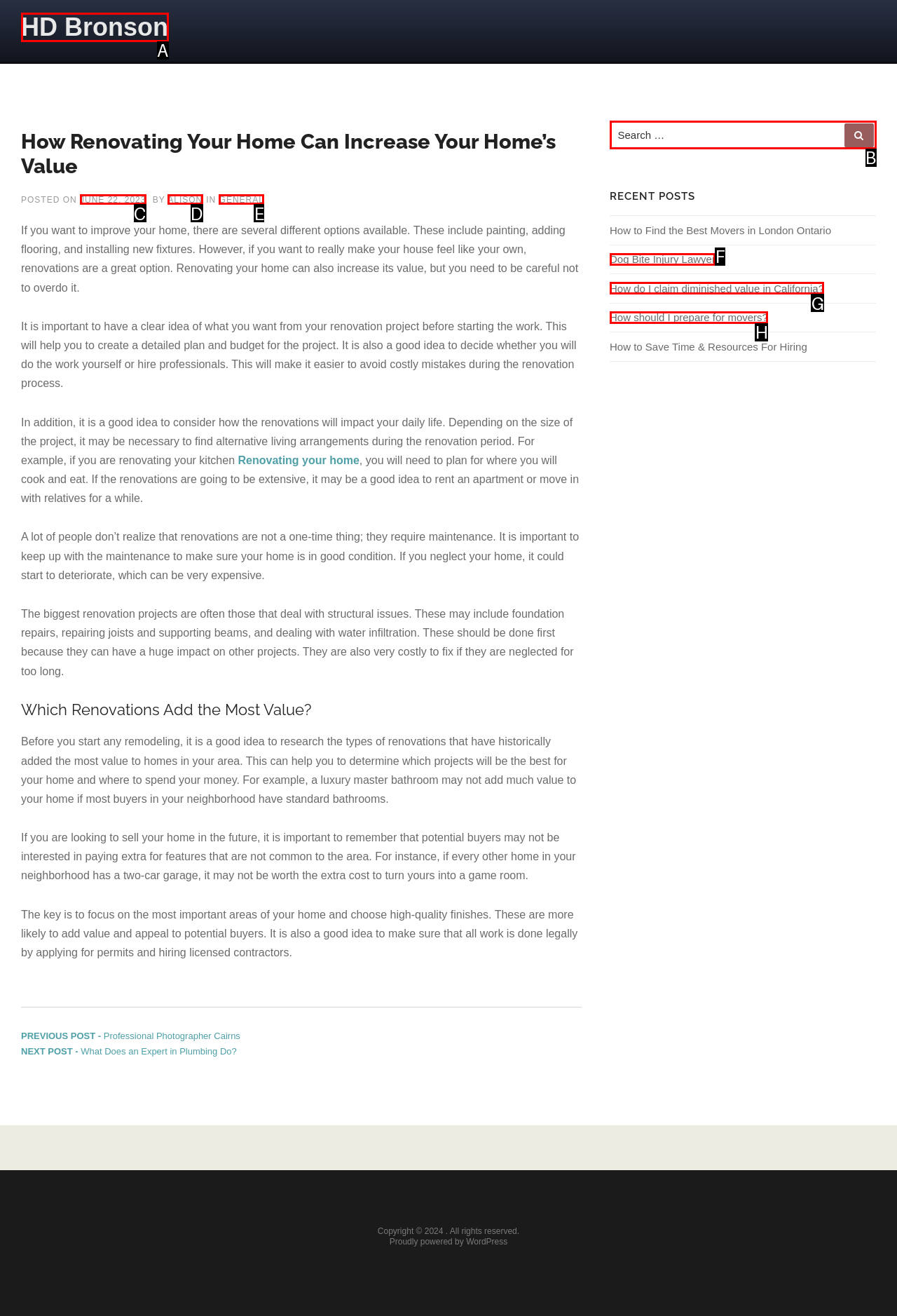Determine which option matches the element description: HD Bronson
Reply with the letter of the appropriate option from the options provided.

A